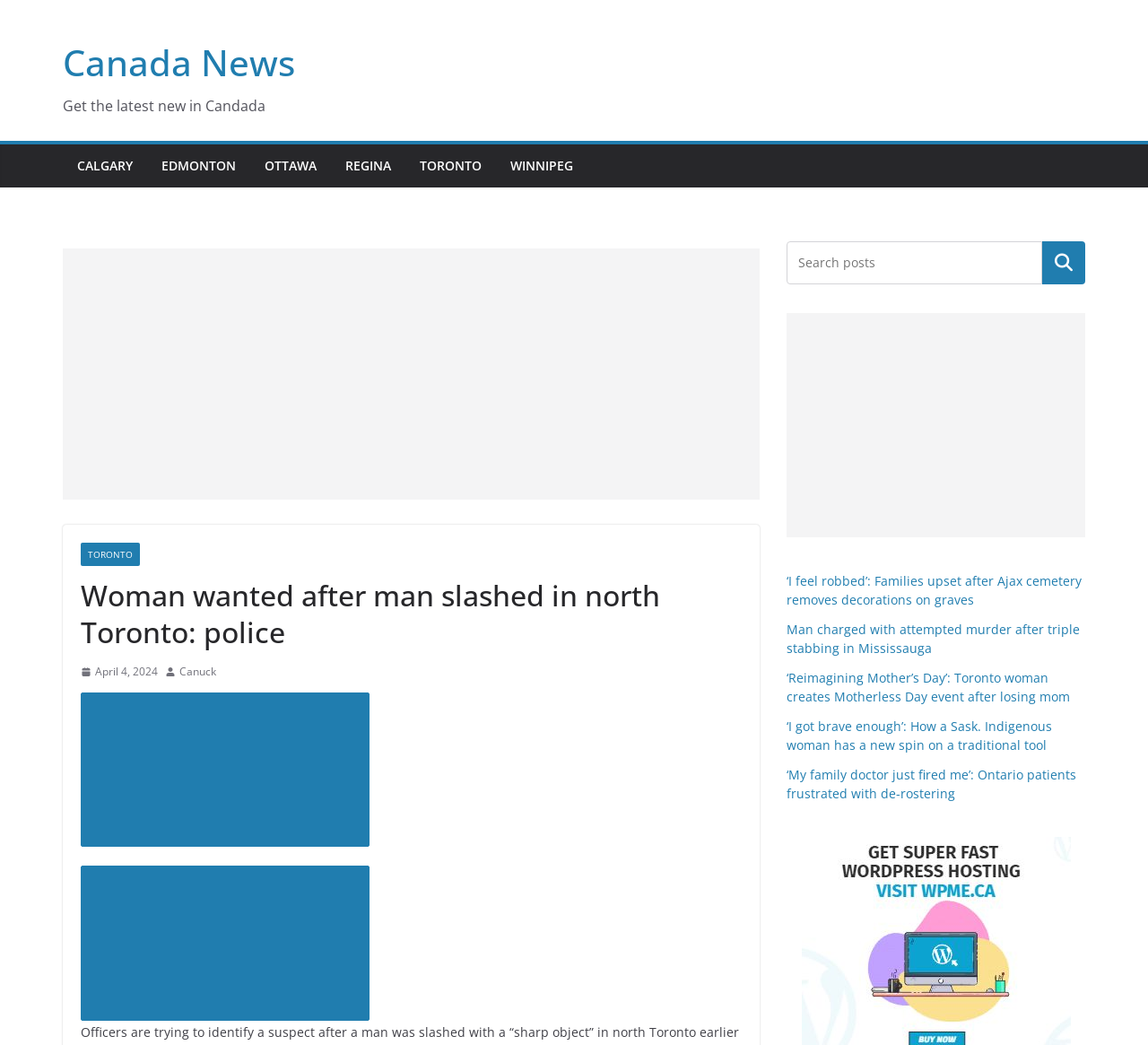Specify the bounding box coordinates of the area to click in order to follow the given instruction: "Click on the 'Canada News' link."

[0.055, 0.036, 0.257, 0.083]